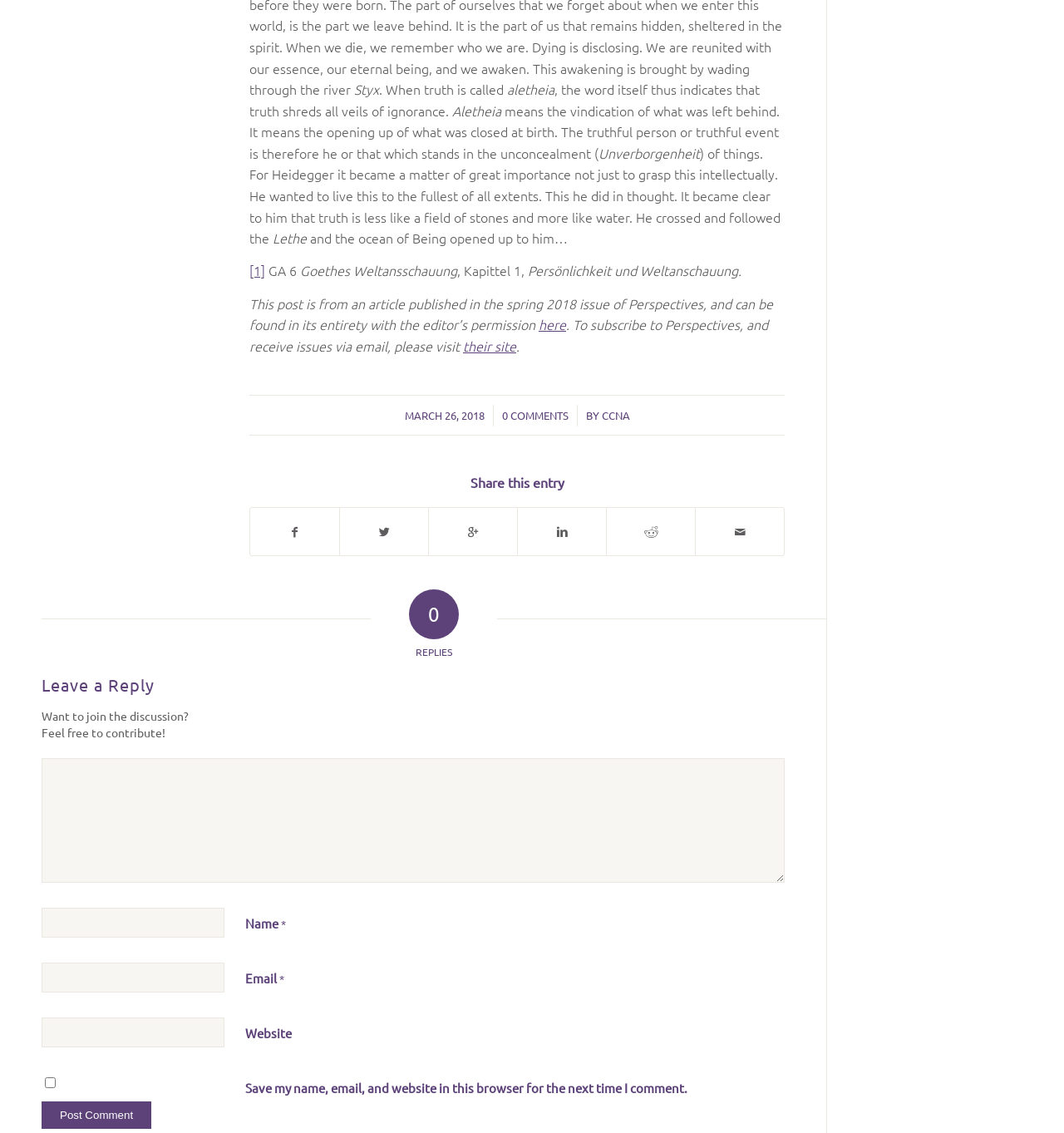Who is the author of the article?
Based on the screenshot, provide your answer in one word or phrase.

CCNA